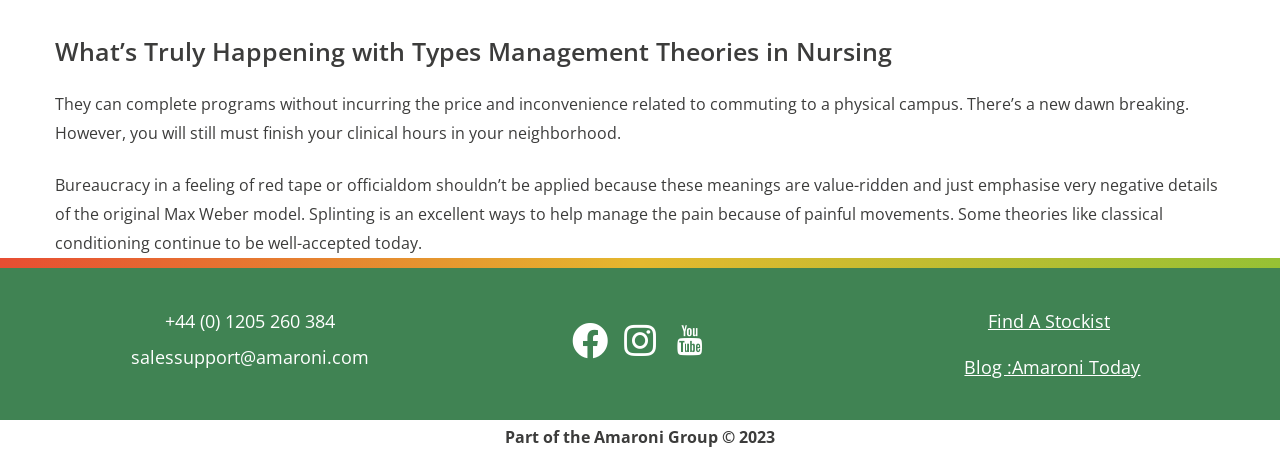Respond to the question below with a single word or phrase:
What is the email address for sales support?

salessupport@amaroni.com